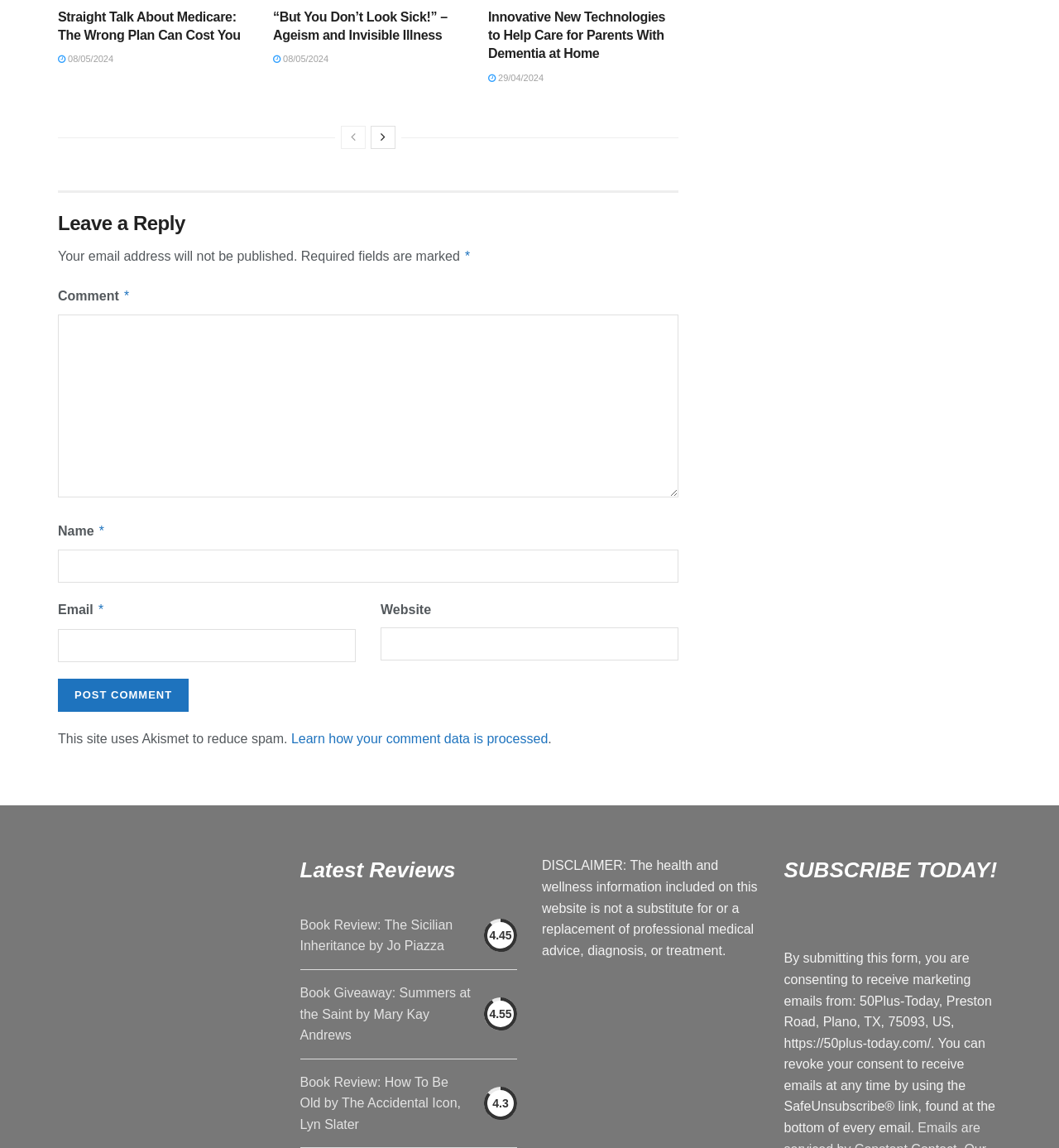What is the title of the first article?
Your answer should be a single word or phrase derived from the screenshot.

Straight Talk About Medicare